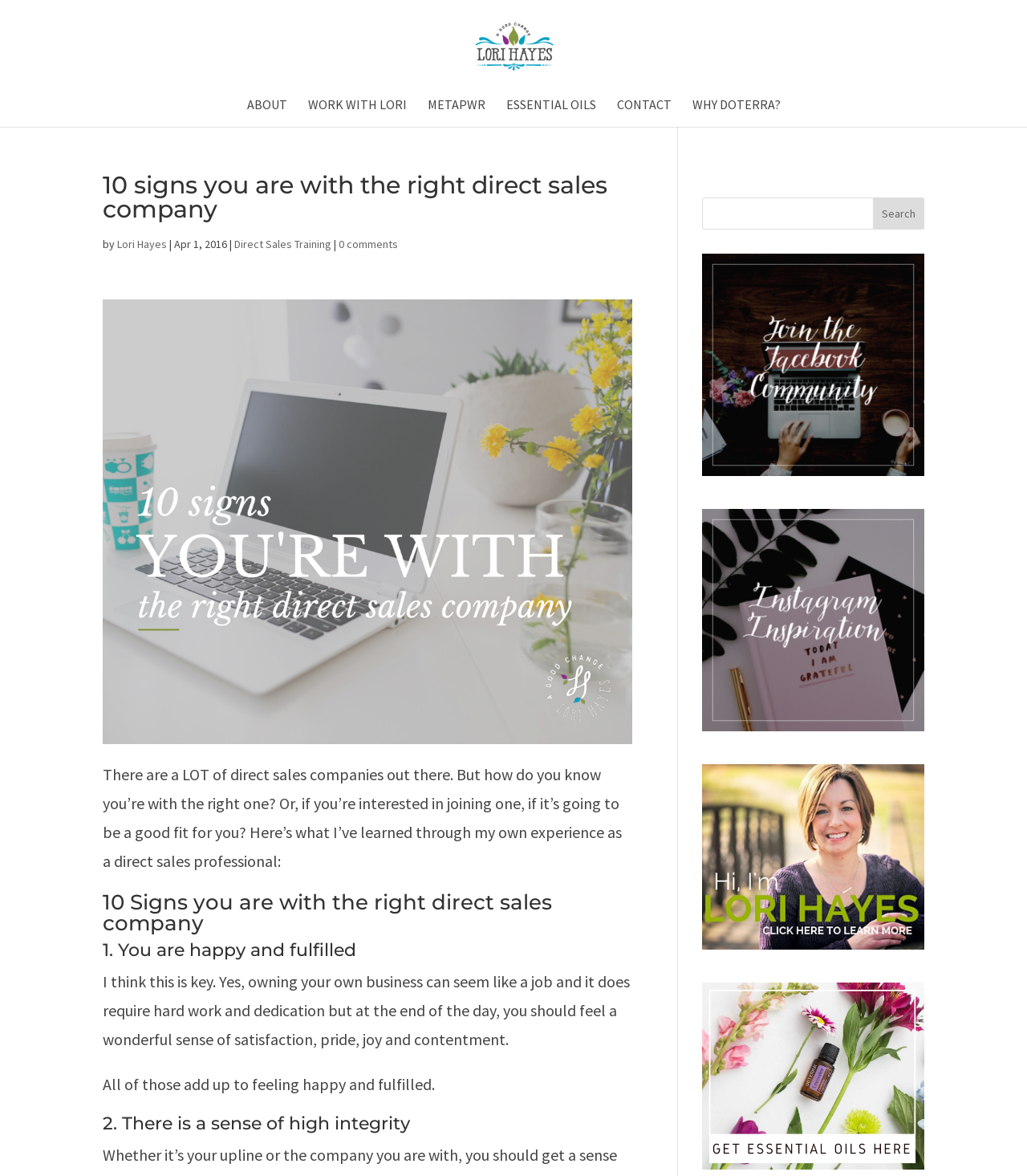Find the primary header on the webpage and provide its text.

10 signs you are with the right direct sales company